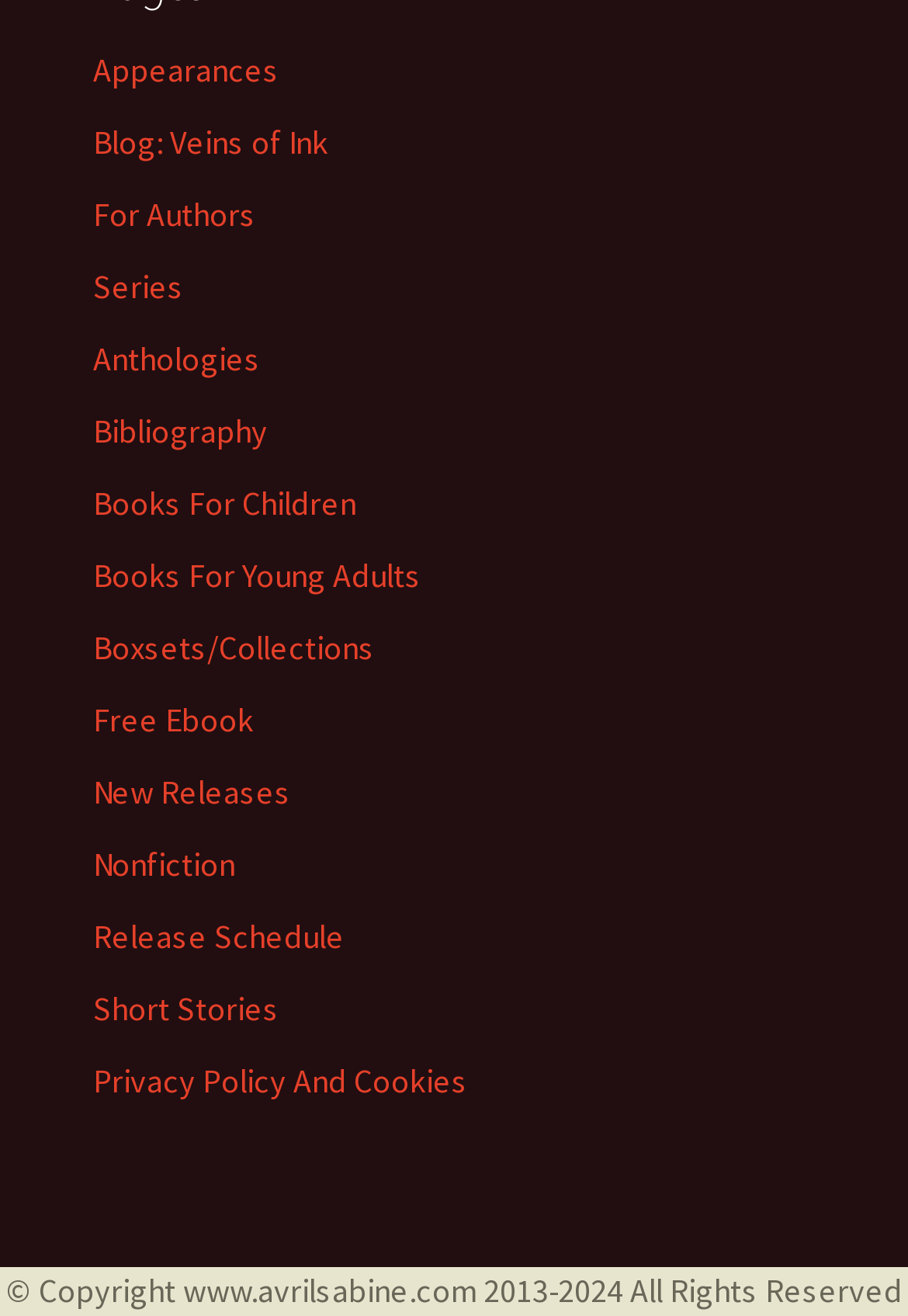How many links are there in the navigation menu?
Using the image, provide a detailed and thorough answer to the question.

The navigation menu is located at the top of the webpage, and it contains 17 links, including 'Appearances', 'Blog: Veins of Ink', 'For Authors', and so on.